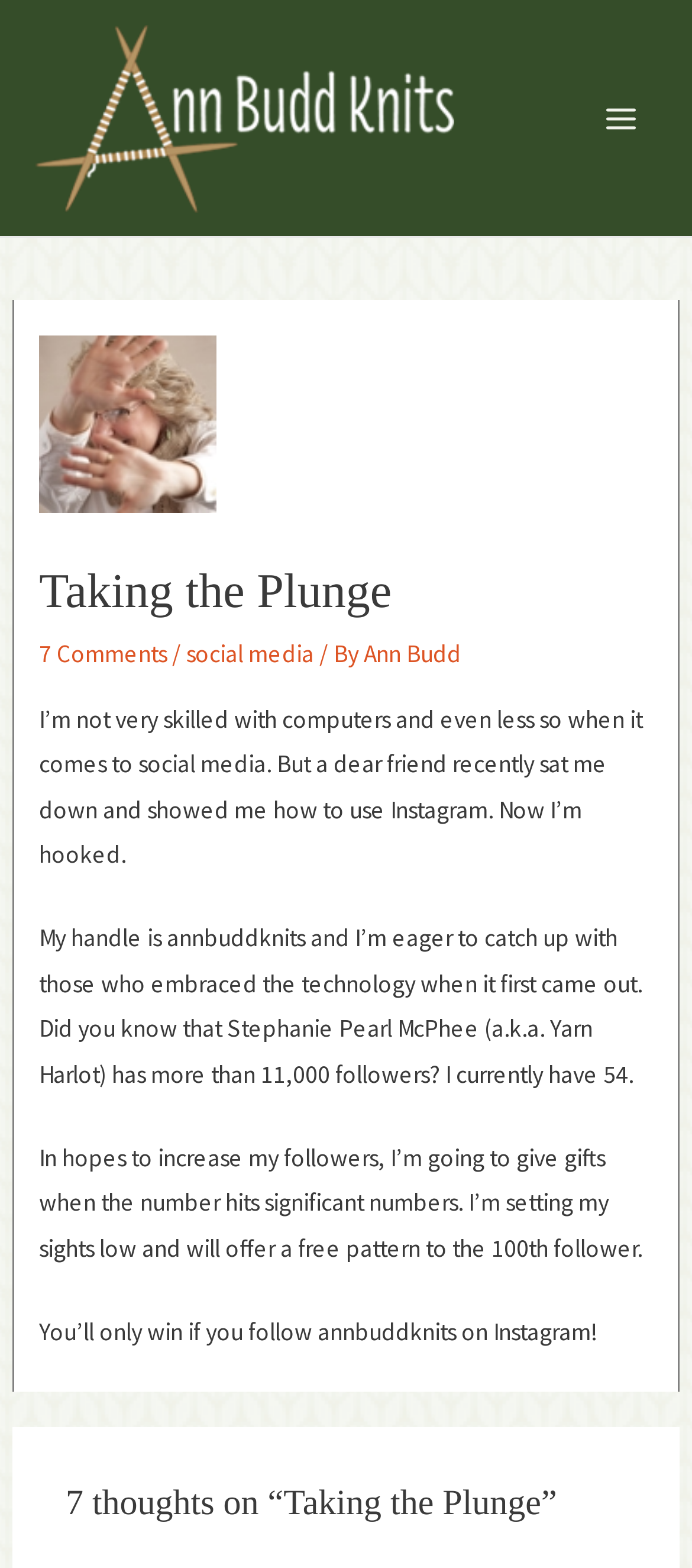What is the author's Instagram handle?
Answer the question with a detailed explanation, including all necessary information.

The author mentions in the article that their Instagram handle is annbuddknits, which is also the same as their website name.